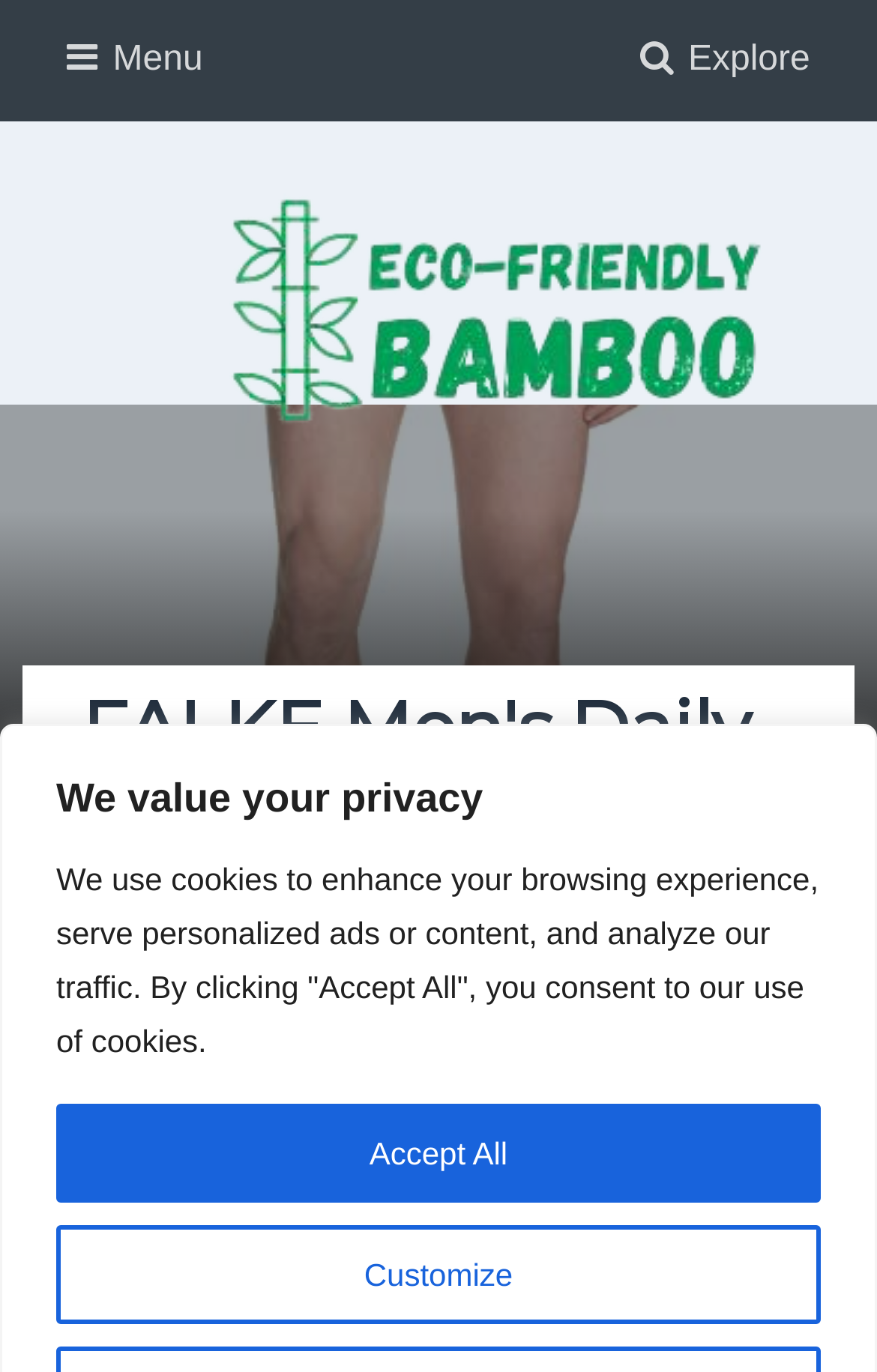Locate the bounding box of the UI element with the following description: "Accept All".

[0.064, 0.804, 0.936, 0.877]